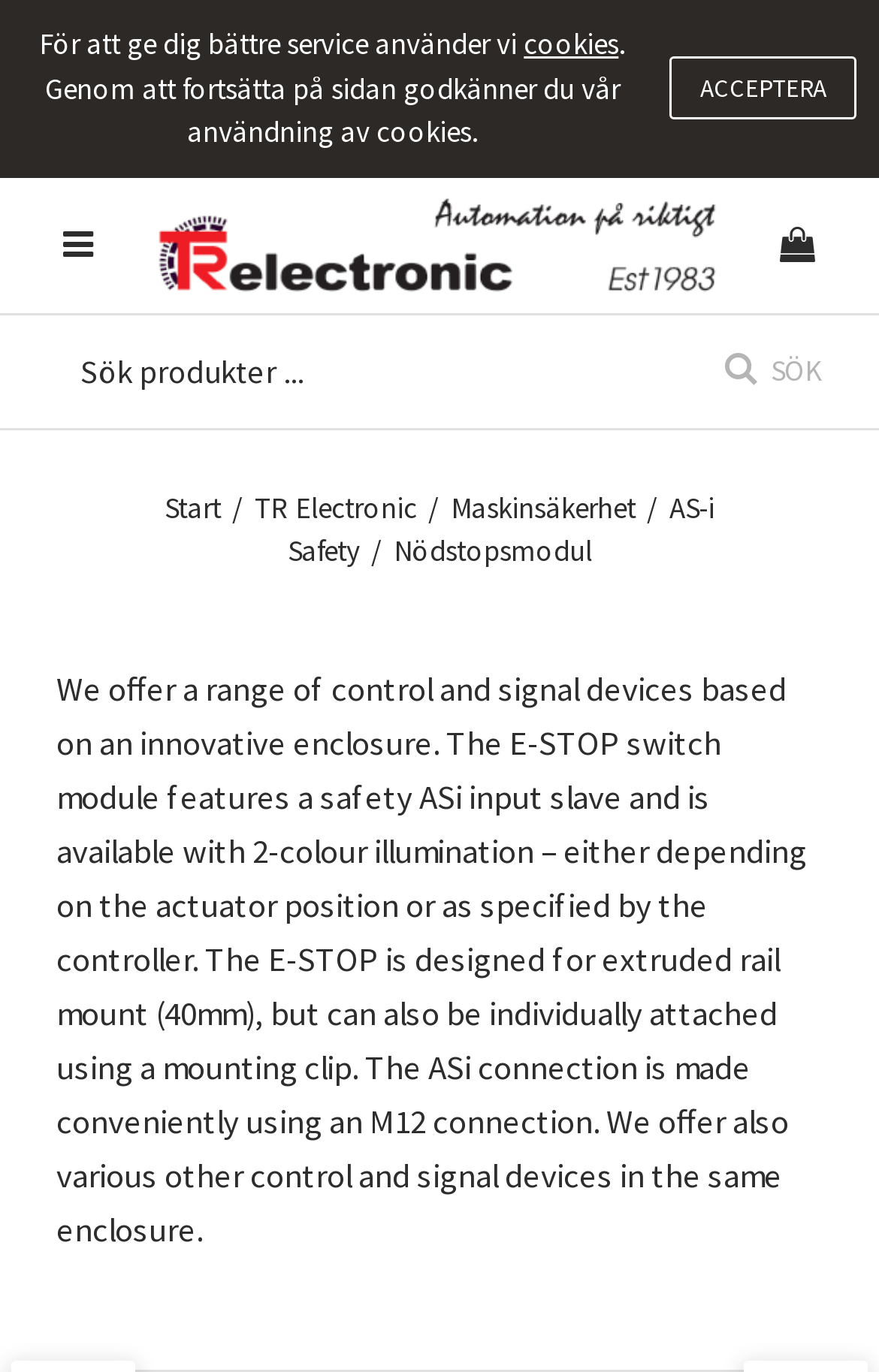Please specify the bounding box coordinates of the clickable region necessary for completing the following instruction: "Check out the latest posts on Instagram". The coordinates must consist of four float numbers between 0 and 1, i.e., [left, top, right, bottom].

None